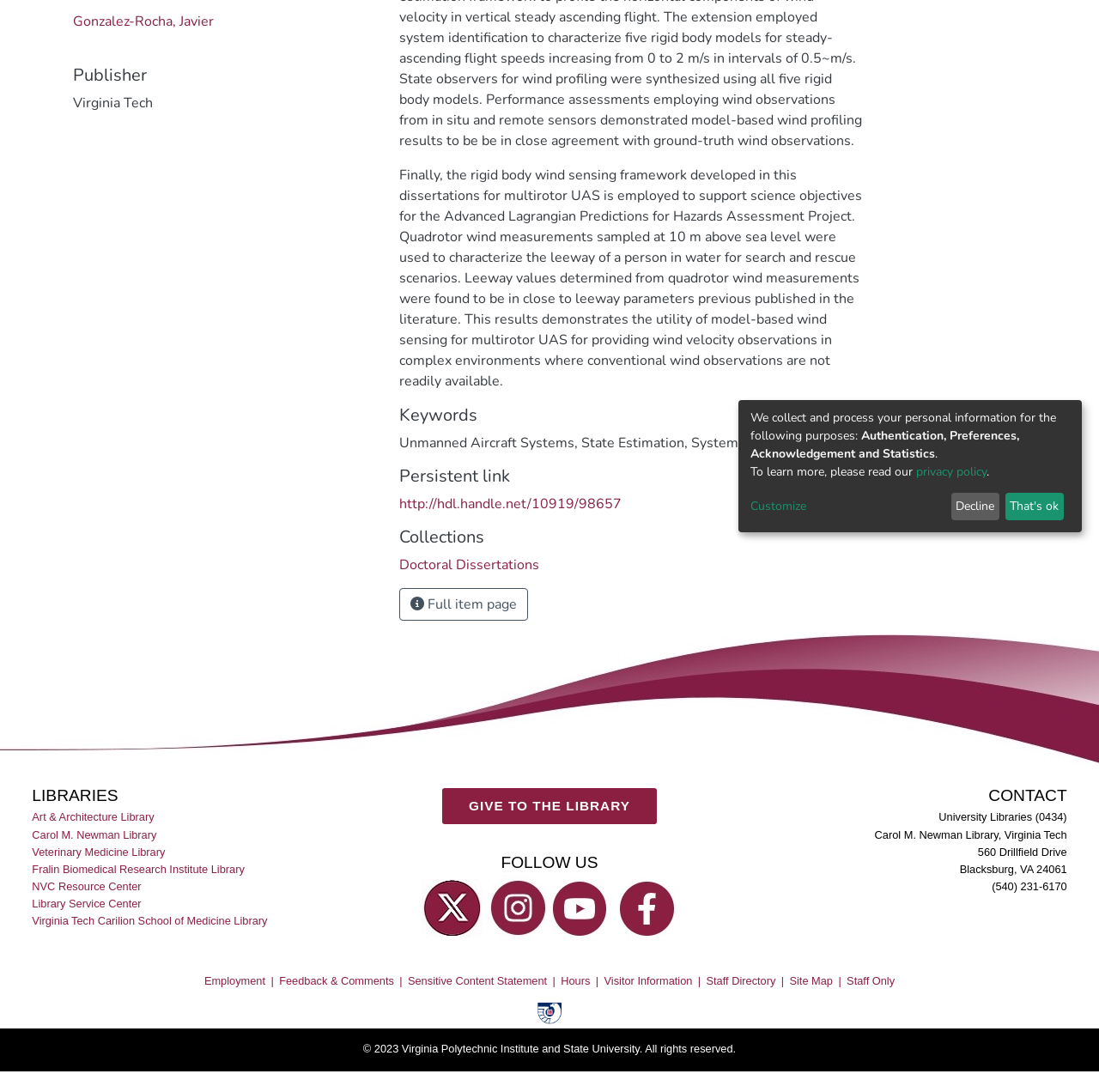Find the coordinates for the bounding box of the element with this description: "Fralin Biomedical Research Institute Library".

[0.029, 0.788, 0.225, 0.804]